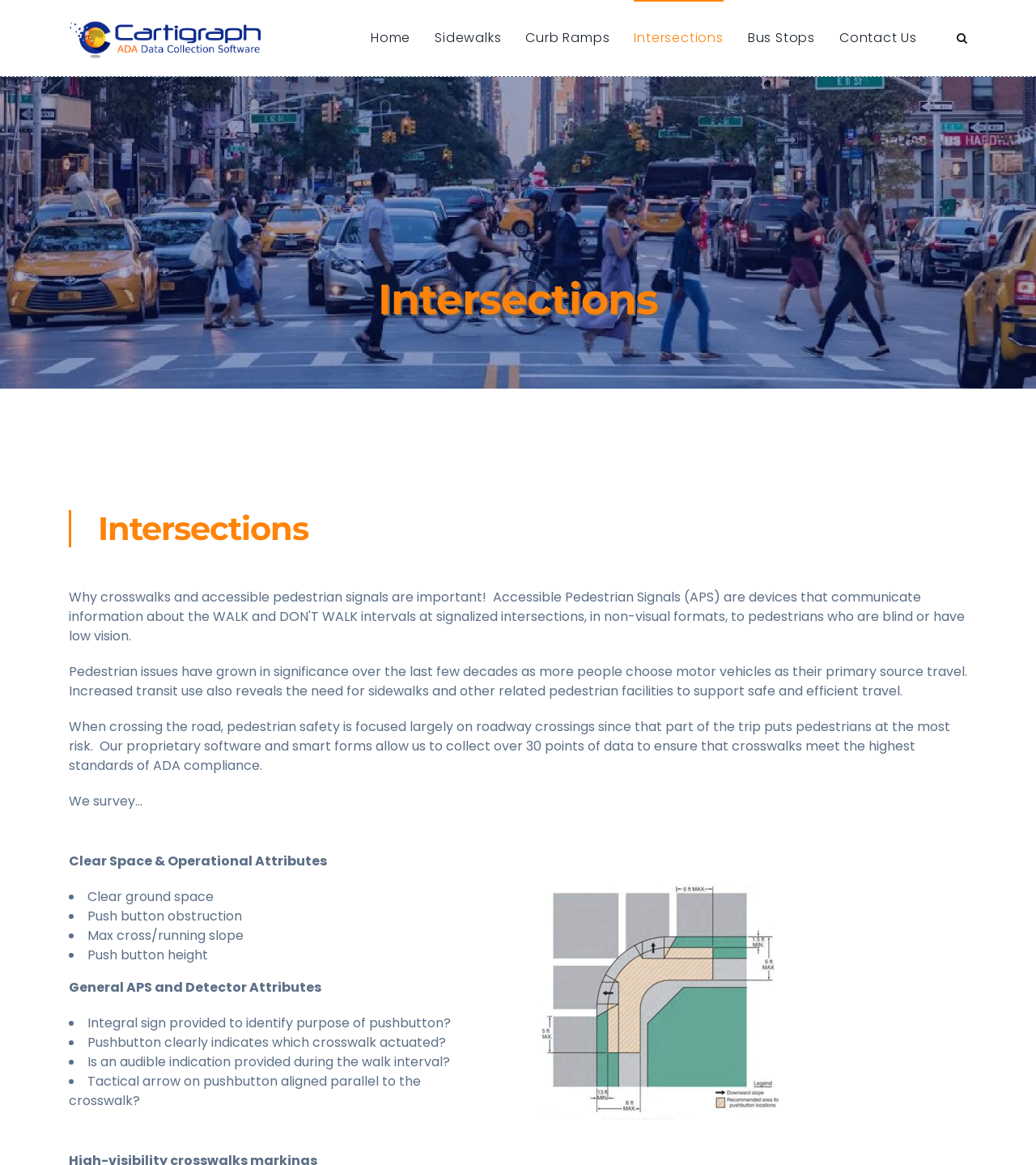Please provide the bounding box coordinate of the region that matches the element description: alt="". Coordinates should be in the format (top-left x, top-left y, bottom-right x, bottom-right y) and all values should be between 0 and 1.

[0.066, 0.015, 0.254, 0.051]